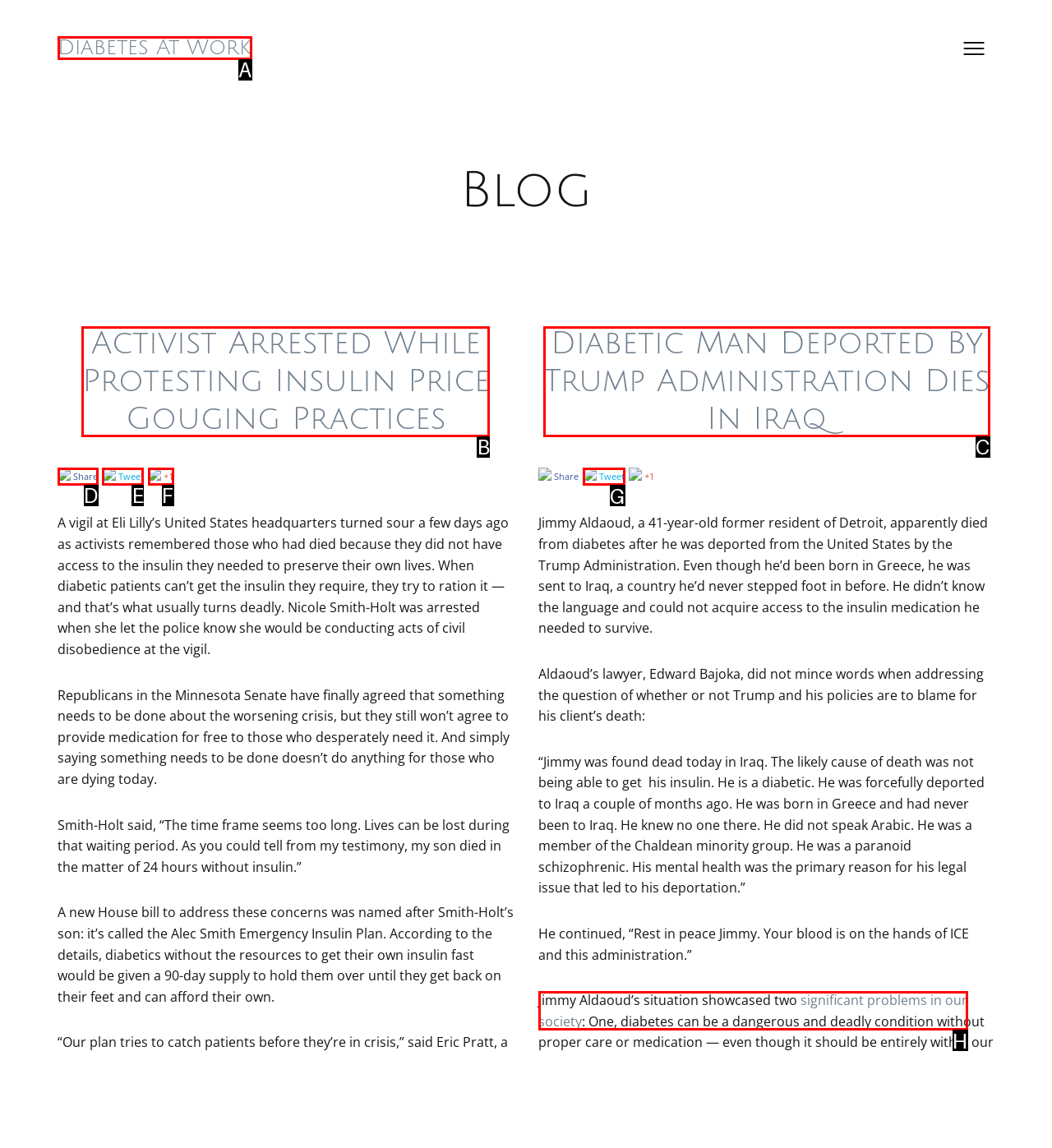Which option should you click on to fulfill this task: Click the 'Tweet' link? Answer with the letter of the correct choice.

G